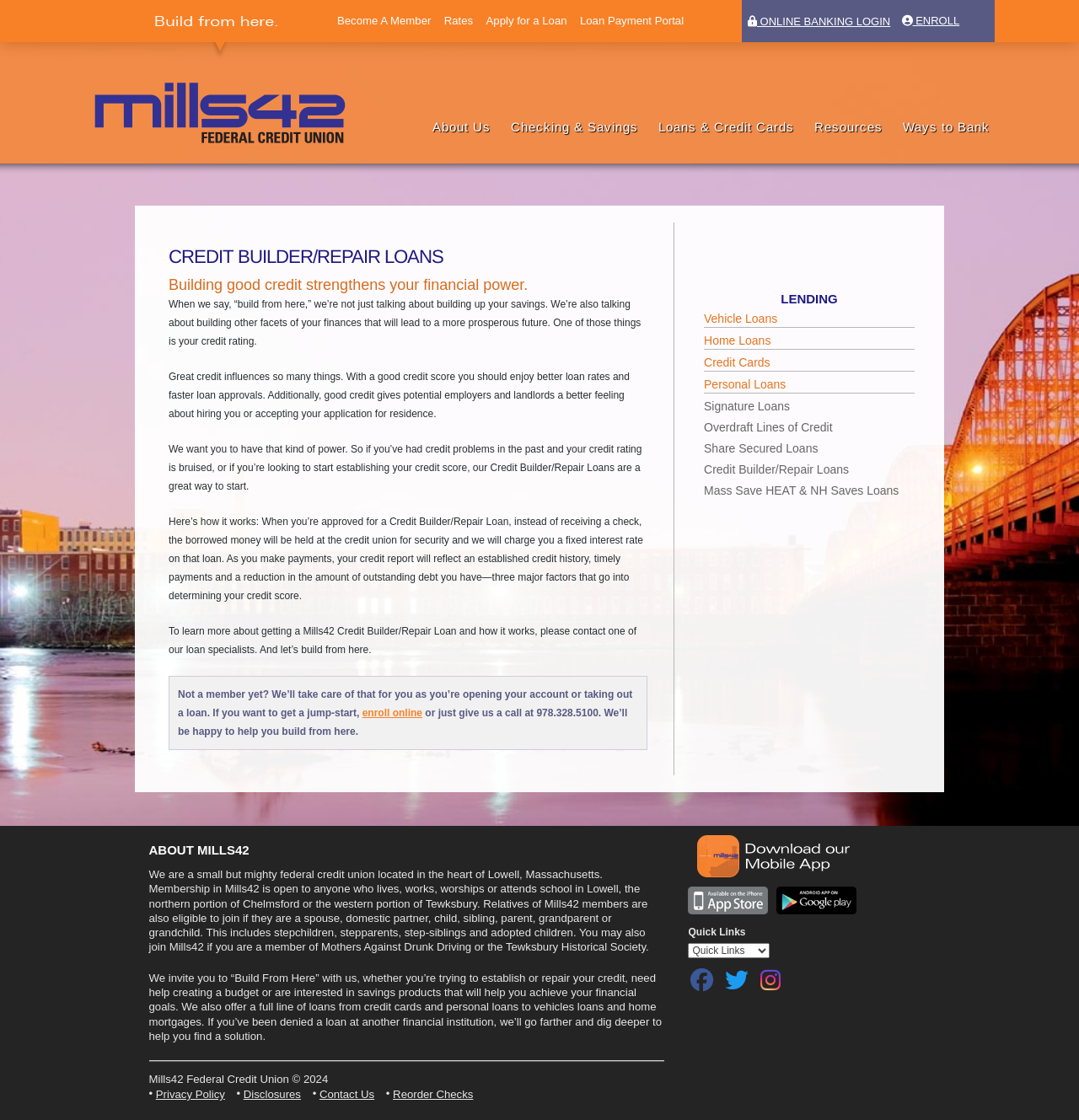What is the location of the credit union?
Look at the image and respond with a one-word or short phrase answer.

Lowell, Massachusetts